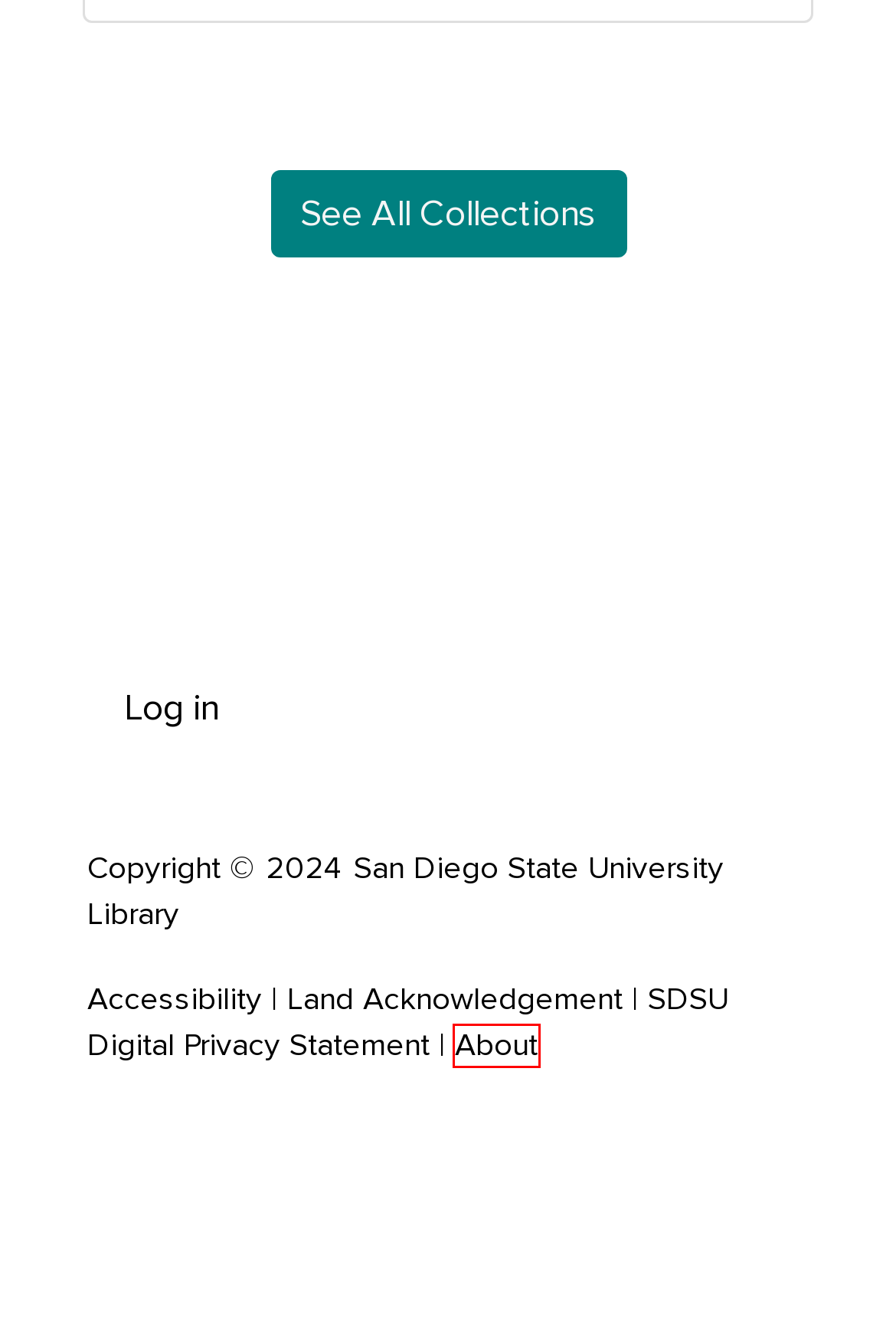You have a screenshot of a webpage with a red bounding box around an element. Choose the best matching webpage description that would appear after clicking the highlighted element. Here are the candidates:
A. Lambda Archives of San Diego | San Diego State University Digital Collections
B. Log in | San Diego State University Digital Collections
C. University Archives Photograph Collection | San Diego State University Digital Collections
D. Browse Collections | San Diego State University Digital Collections
E. About Digital Collections | San Diego State University Digital Collections
F. Land Acknowledgment | Student Affairs and Campus Diversity | SDSU
G. Digital Privacy Statement | San Diego State University
H. Colecciones de Instituciones Mexicanas | San Diego State University Digital Collections

E